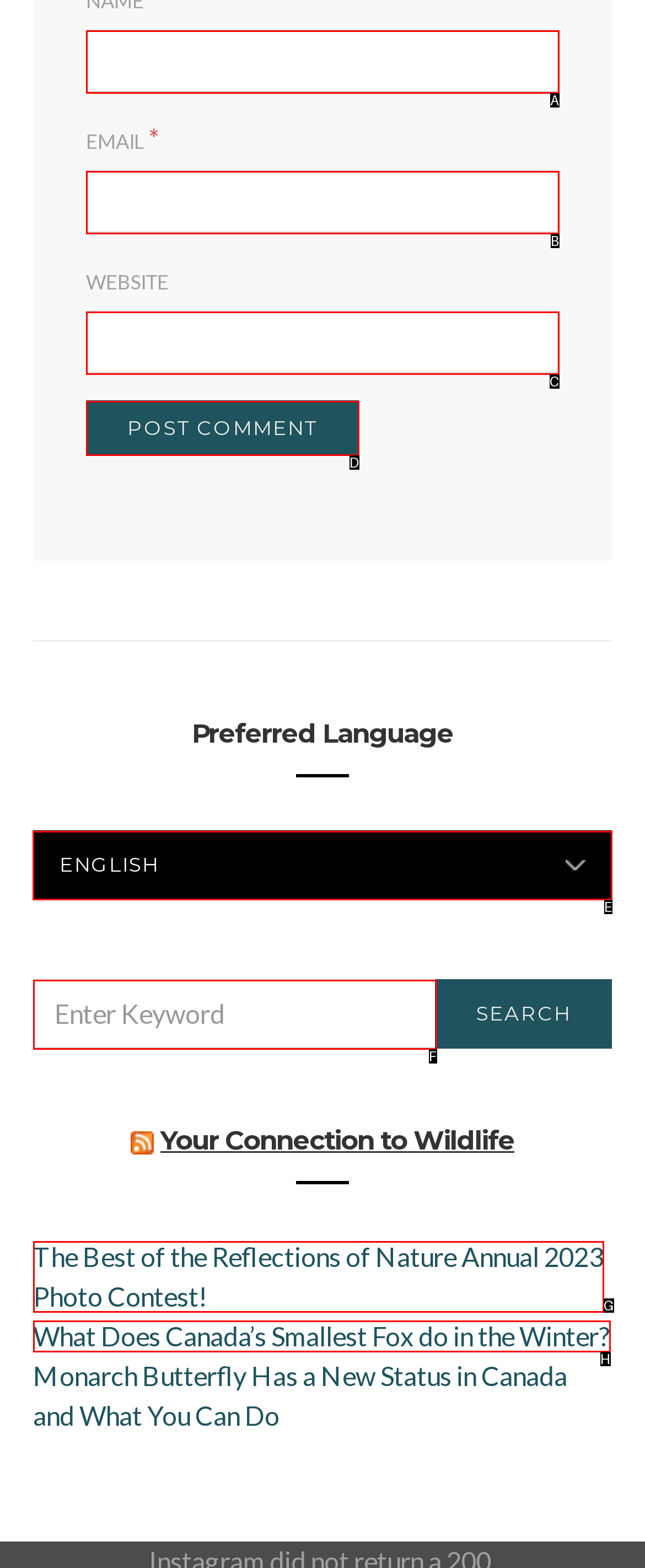For the instruction: Choose a language, determine the appropriate UI element to click from the given options. Respond with the letter corresponding to the correct choice.

E